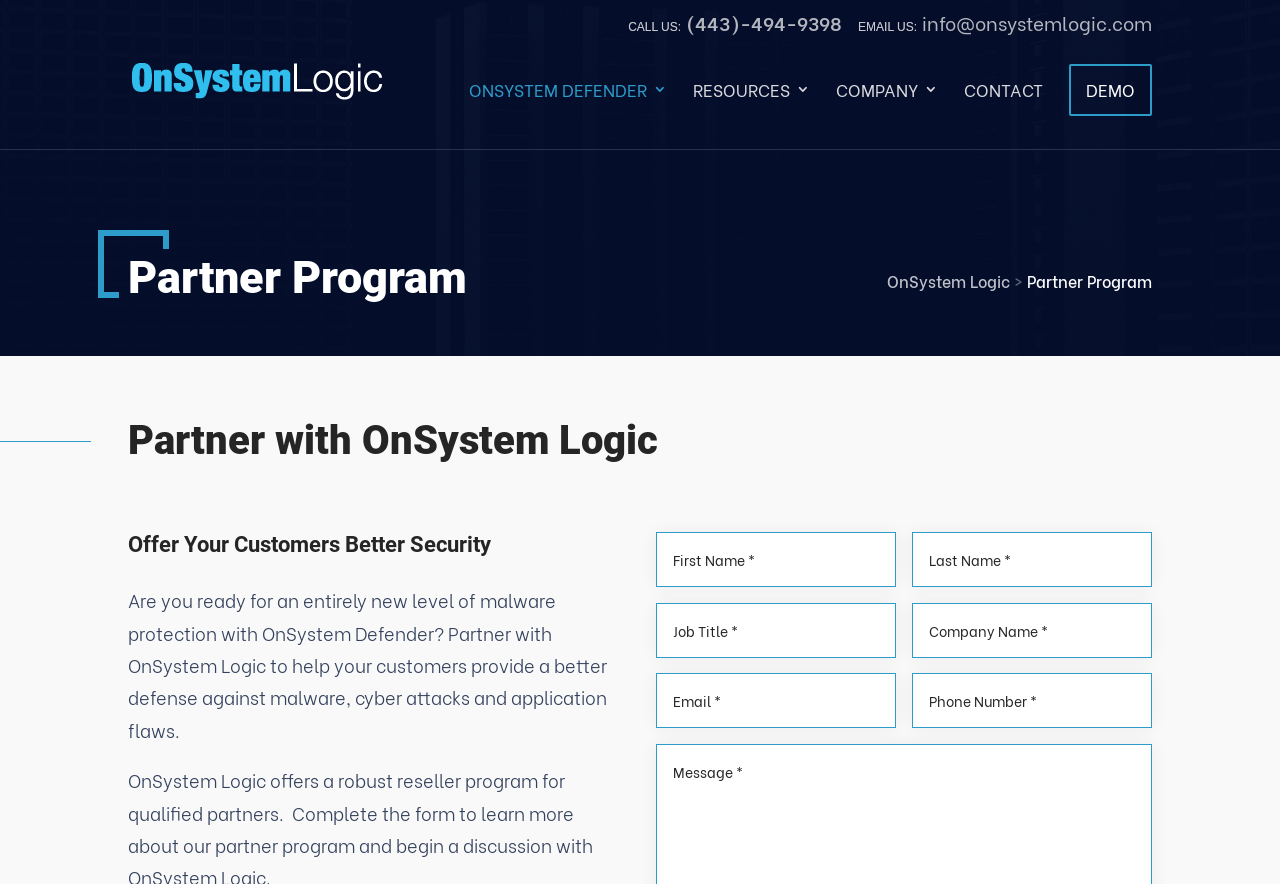Please find the bounding box coordinates for the clickable element needed to perform this instruction: "contact us via email".

[0.67, 0.012, 0.9, 0.034]